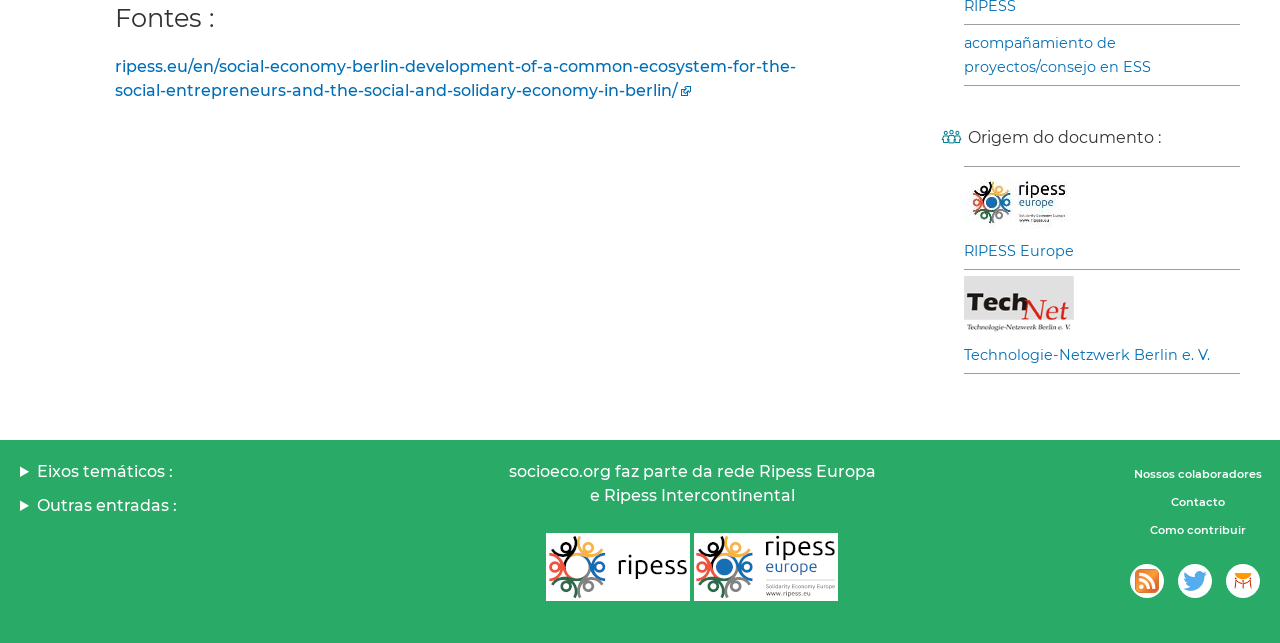Using the element description provided, determine the bounding box coordinates in the format (top-left x, top-left y, bottom-right x, bottom-right y). Ensure that all values are floating point numbers between 0 and 1. Element description: Technologie-Netzwerk Berlin e. V.

[0.753, 0.533, 0.969, 0.571]